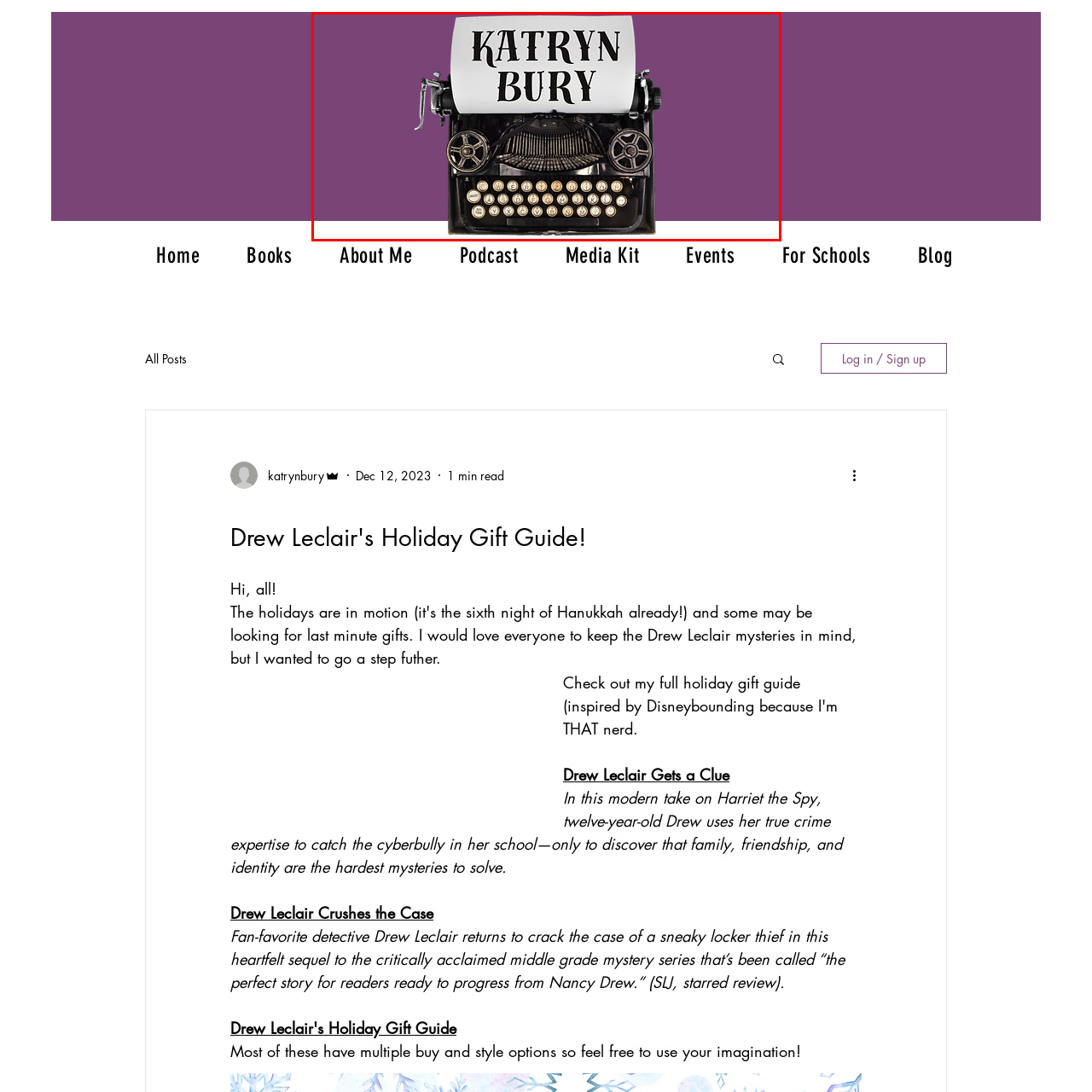Provide an in-depth description of the image within the red bounding box.

The image features a vintage typewriter with a sheet of paper prominently displaying the name "KATRYN BURY" in bold, artistic letters. The typewriter, an iconic symbol of writing and creativity, is positioned against a rich purple background, enhancing its classic aesthetic. This visual representation not only highlights the name but also evokes a sense of literary nostalgia, suggesting a connection to storytelling and the craft of writing. The overall design is inviting and artistic, perfect for a page dedicated to literary works or an author like Kathryn Bury.